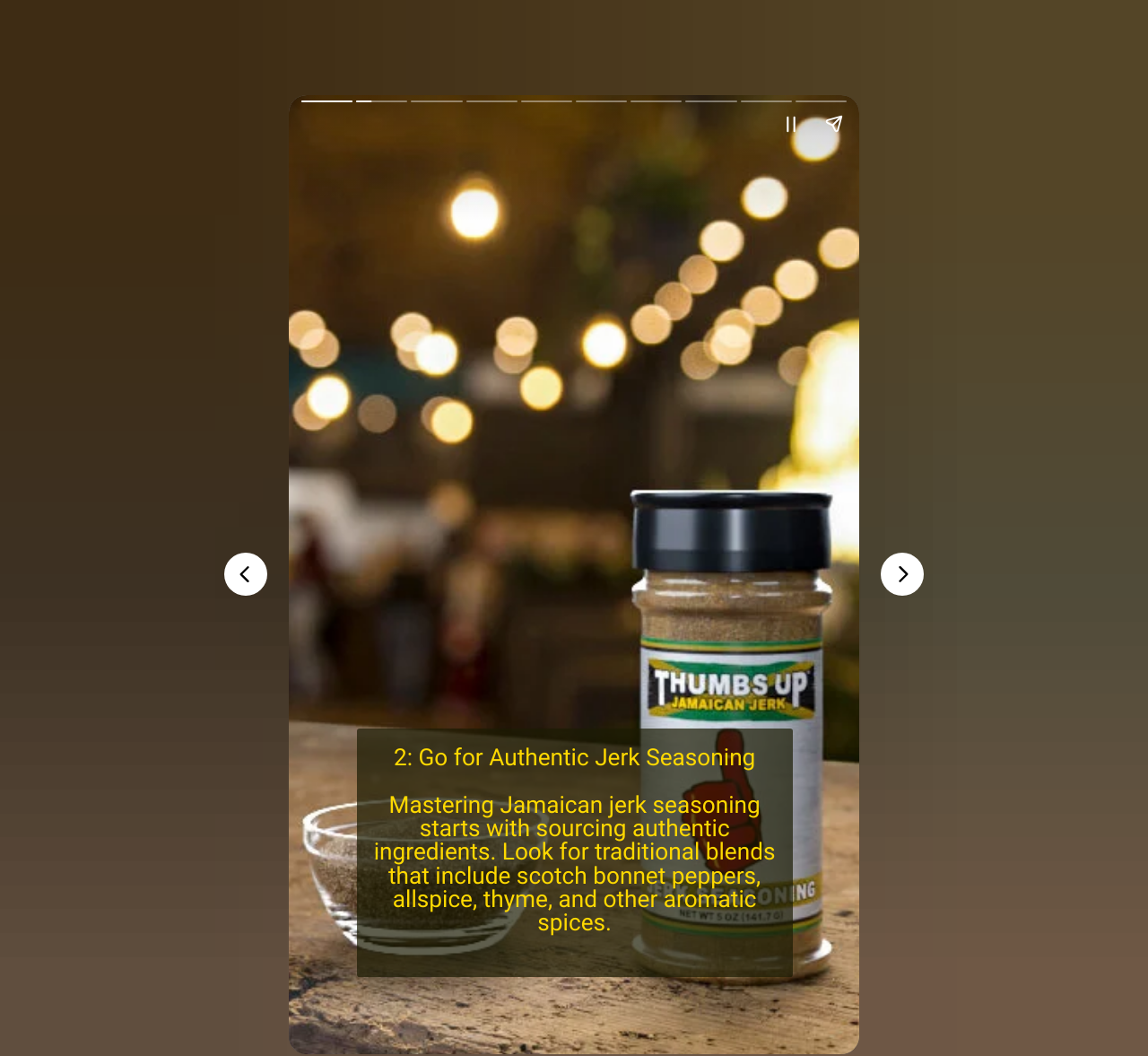What is the first step in mastering Jamaican jerk seasoning?
Answer the question with a thorough and detailed explanation.

According to the text, mastering Jamaican jerk seasoning starts with sourcing authentic ingredients, which include traditional blends that have scotch bonnet peppers, allspice, thyme, and other aromatic spices.